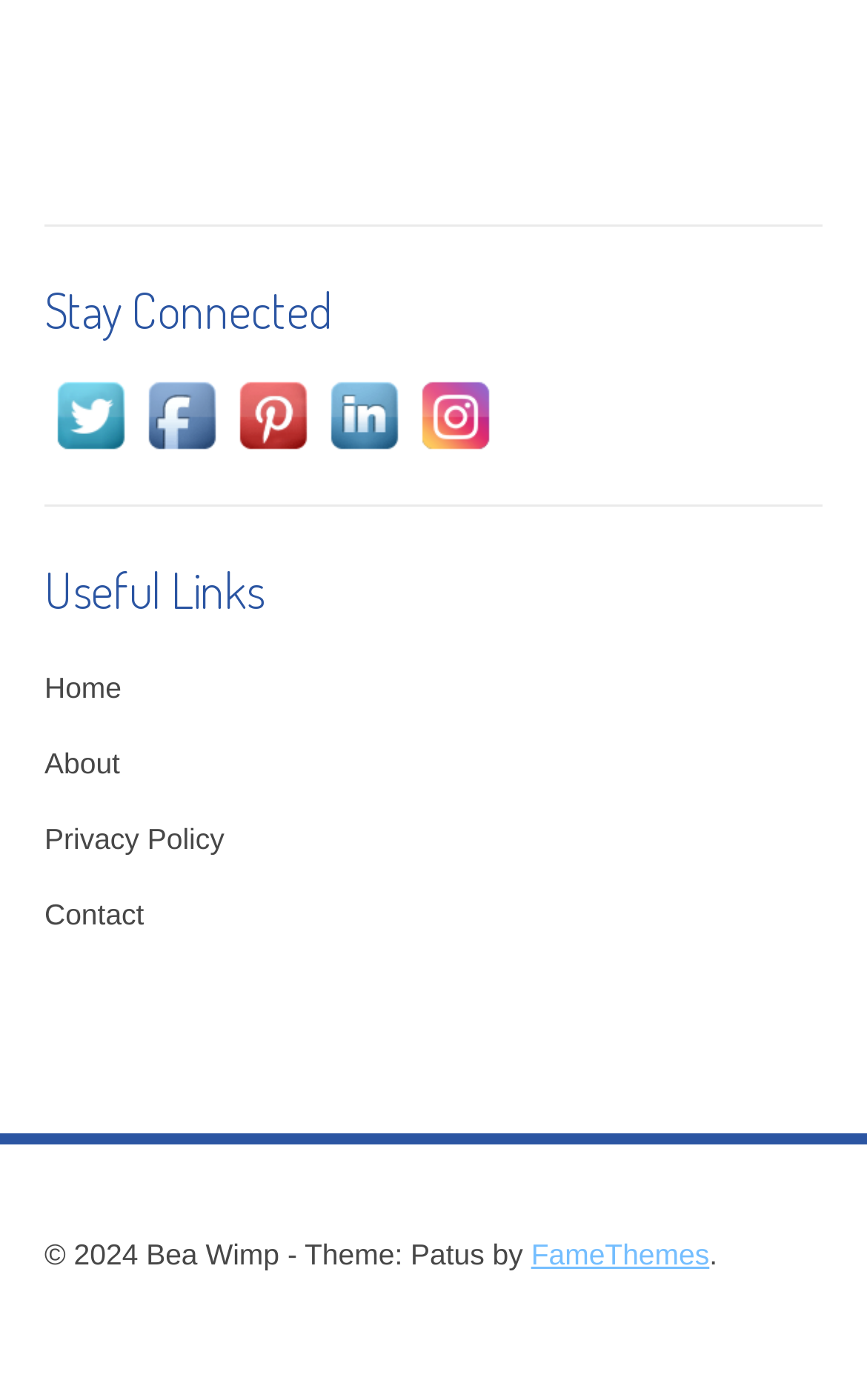Please find and report the bounding box coordinates of the element to click in order to perform the following action: "Visit Us On Facebook". The coordinates should be expressed as four float numbers between 0 and 1, in the format [left, top, right, bottom].

[0.156, 0.283, 0.262, 0.307]